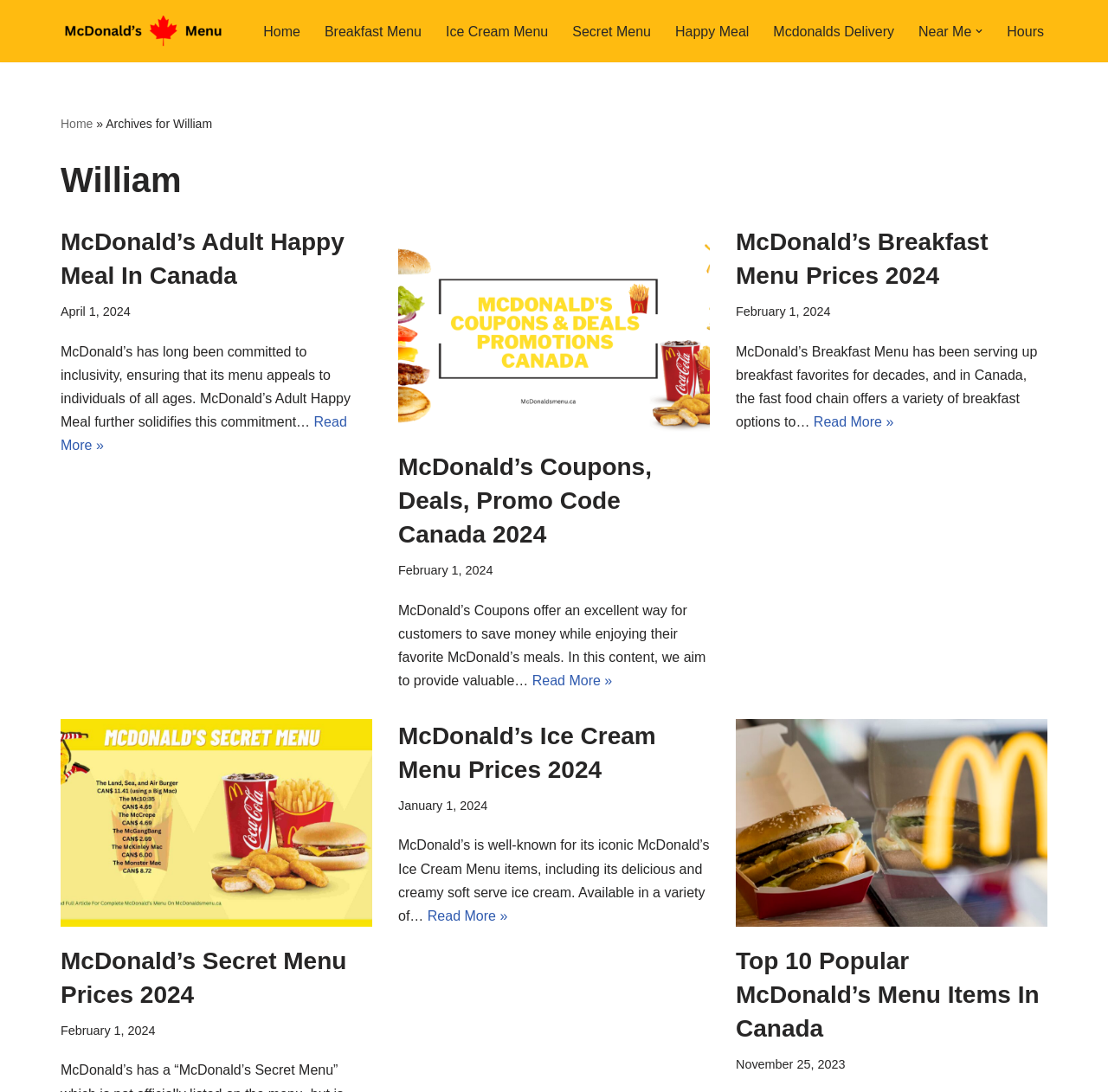Please locate the UI element described by "Secret Menu" and provide its bounding box coordinates.

[0.517, 0.018, 0.587, 0.039]